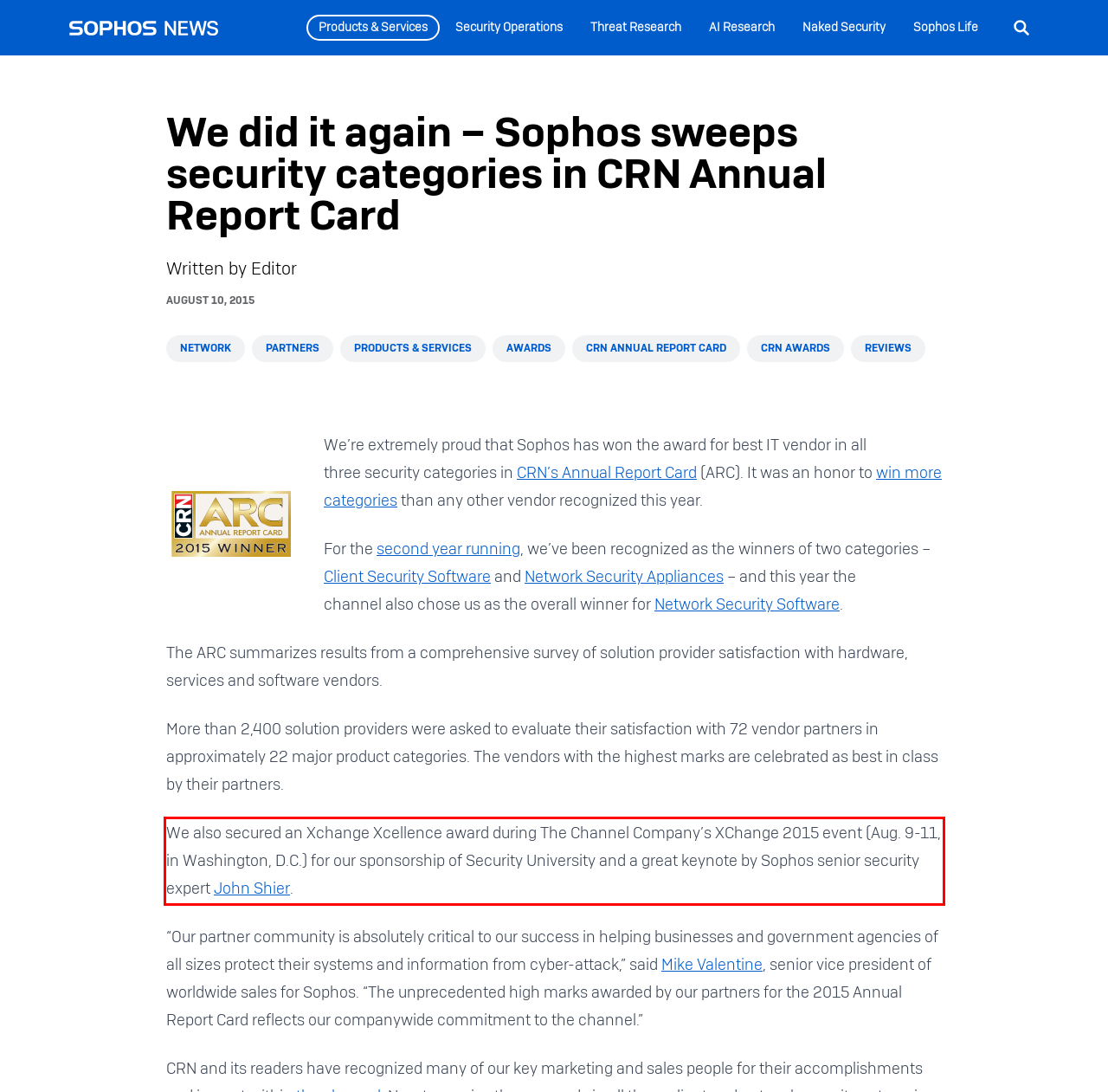You have a webpage screenshot with a red rectangle surrounding a UI element. Extract the text content from within this red bounding box.

We also secured an Xchange Xcellence award during The Channel Company’s XChange 2015 event (Aug. 9-11, in Washington, D.C.) for our sponsorship of Security University and a great keynote by Sophos senior security expert John Shier.